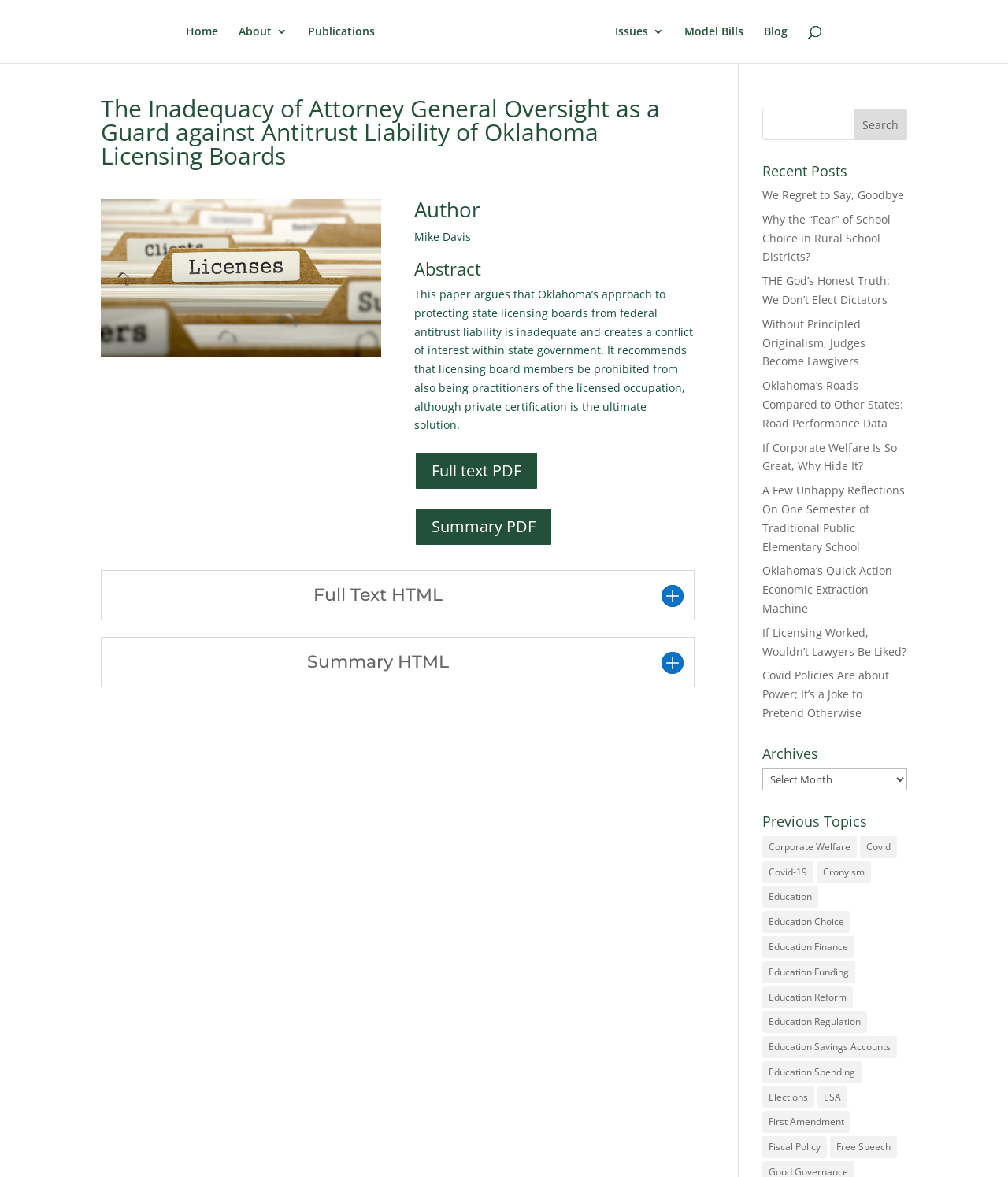What is the topic of the recent post 'We Regret to Say, Goodbye'?
Answer the question with a detailed and thorough explanation.

I couldn't find any information about the topic of the recent post 'We Regret to Say, Goodbye' because the webpage only provides the title of the post, but not its content or topic.